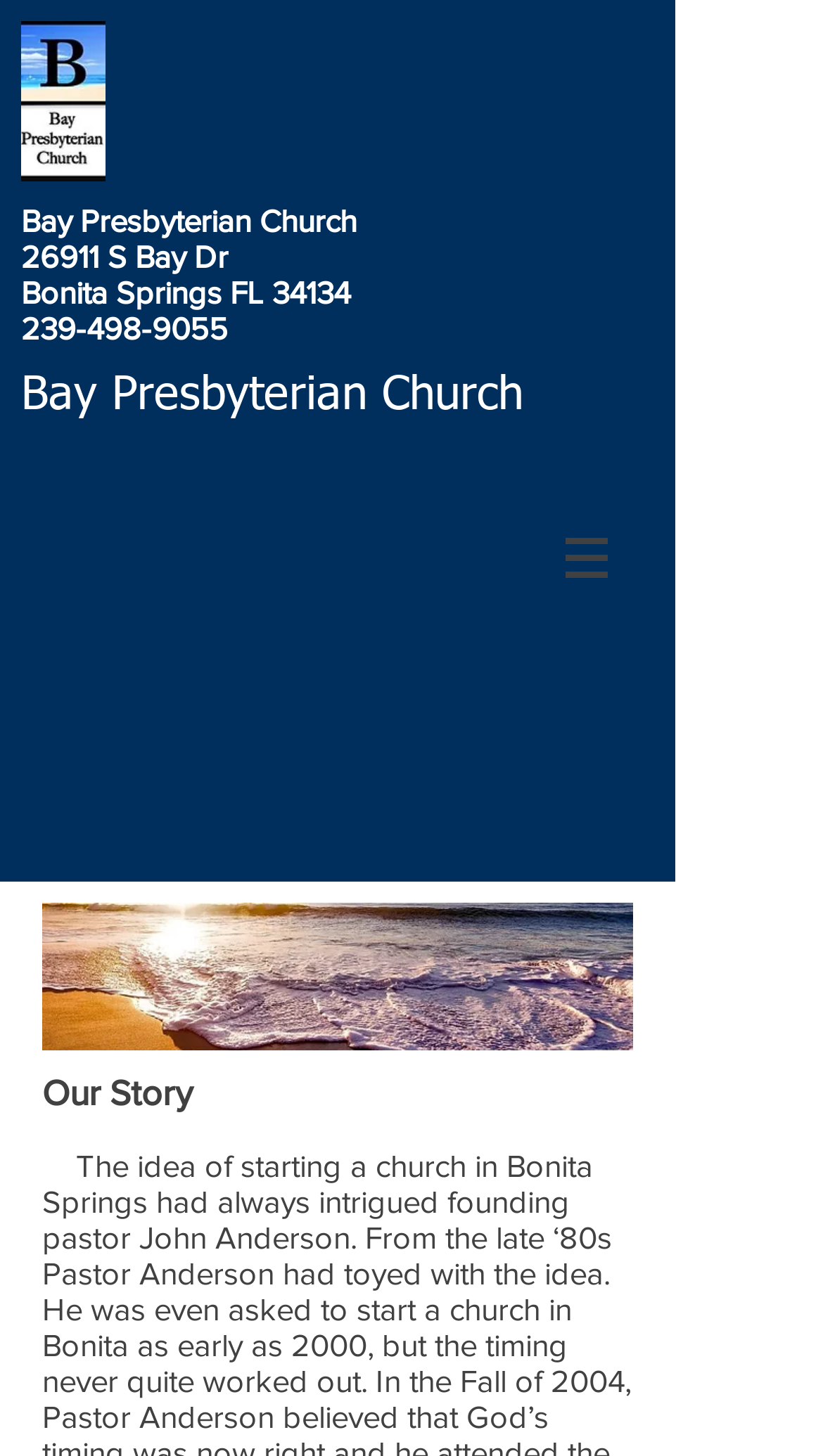Determine the bounding box coordinates (top-left x, top-left y, bottom-right x, bottom-right y) of the UI element described in the following text: 239-498-9055

[0.026, 0.213, 0.277, 0.238]